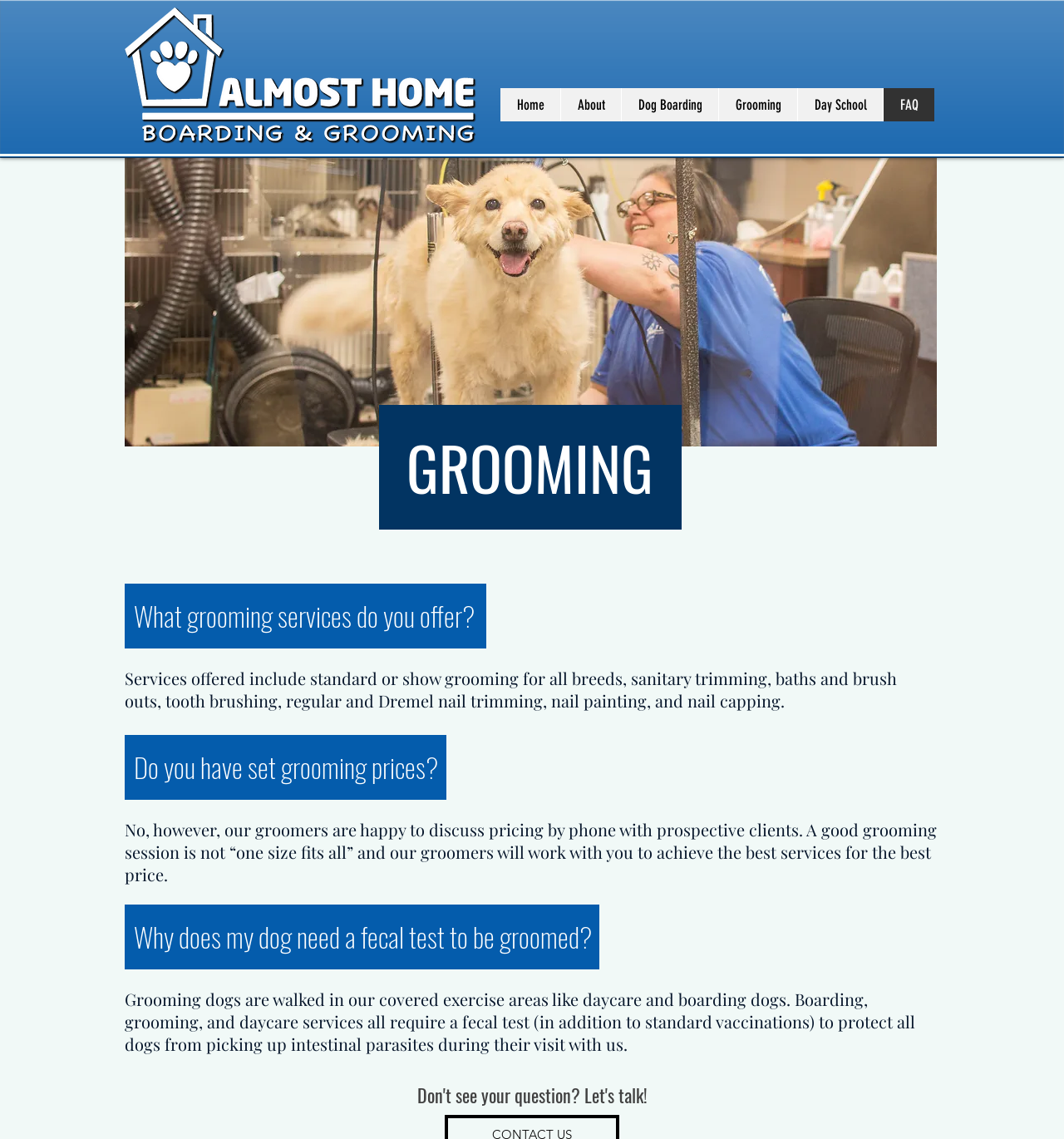Identify and provide the bounding box for the element described by: "Dog Boarding".

[0.584, 0.077, 0.675, 0.107]